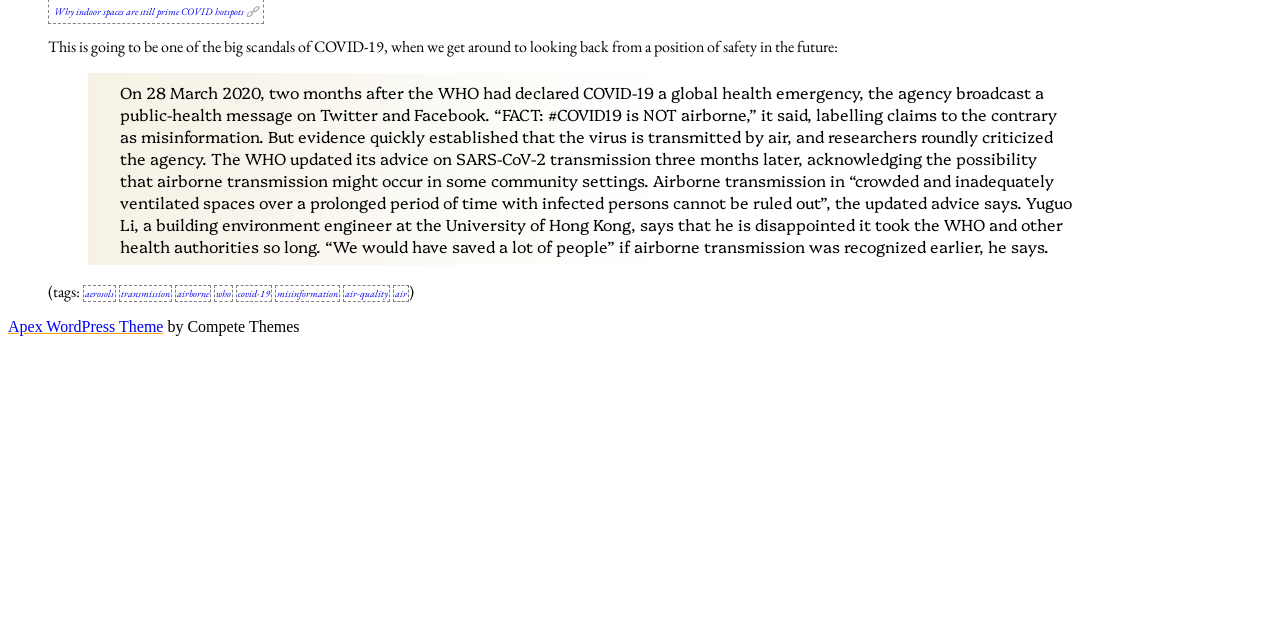Determine the bounding box coordinates (top-left x, top-left y, bottom-right x, bottom-right y) of the UI element described in the following text: Apex WordPress Theme

[0.006, 0.497, 0.128, 0.523]